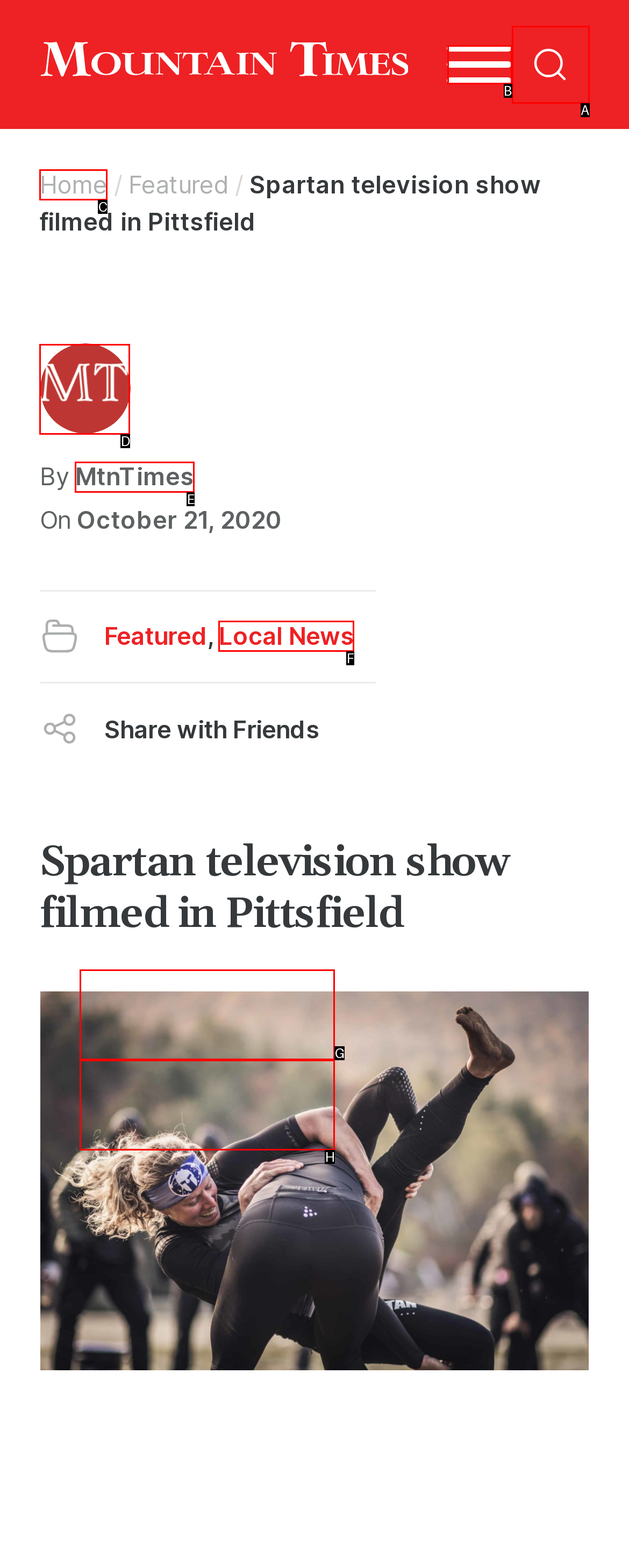Select the appropriate option that fits: LinkedIn
Reply with the letter of the correct choice.

H